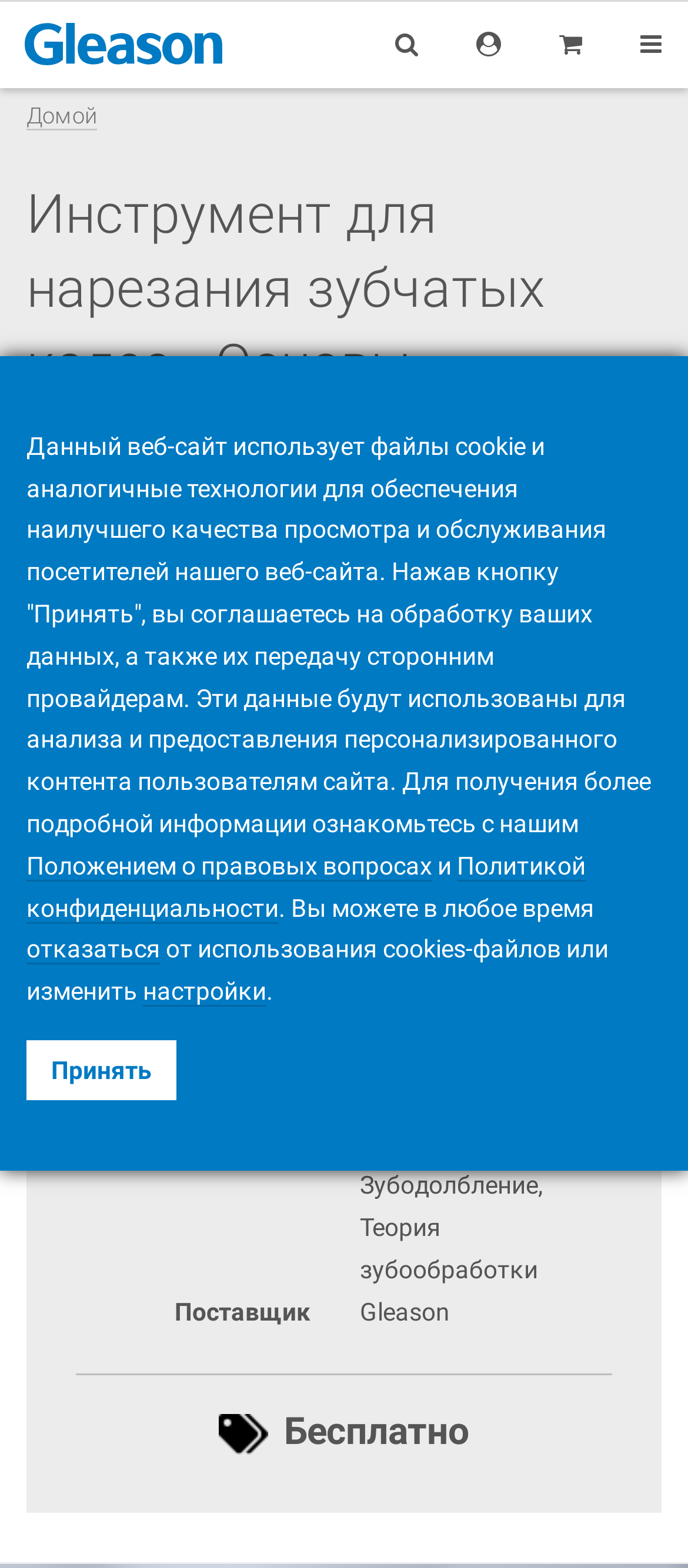What is the process of the event?
Utilize the image to construct a detailed and well-explained answer.

The process of the event can be found in the table on the webpage, in the row with the label 'Процесс'. The corresponding value in the table is a list of processes, including 'Зубофрезерование методом непрерывного обката', 'Зубофрезерование методом единичного деления', 'Силовое зуботочение', 'Зубодолбление', and 'Теория зубообработки'.